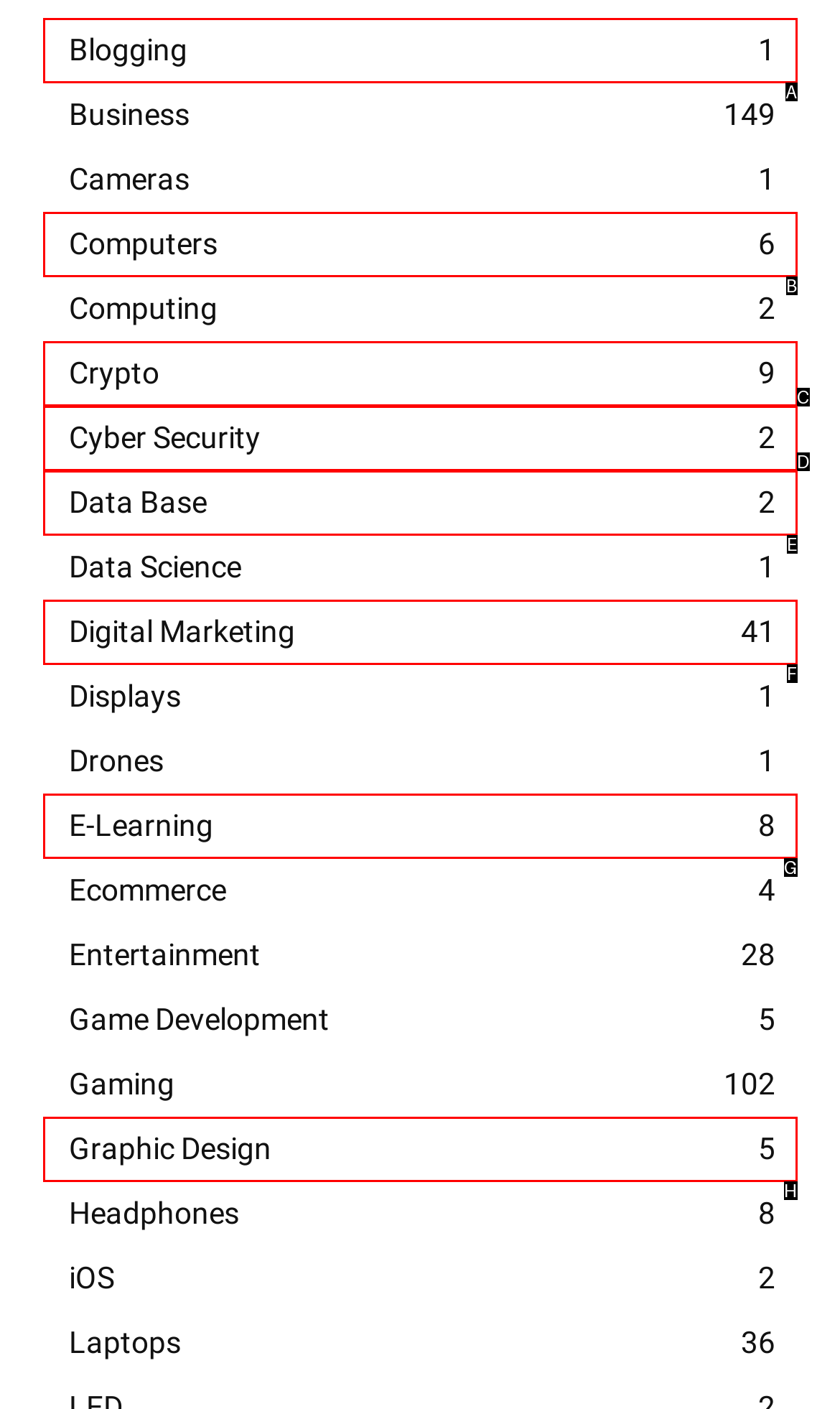Match the HTML element to the given description: Graphic Design5
Indicate the option by its letter.

H